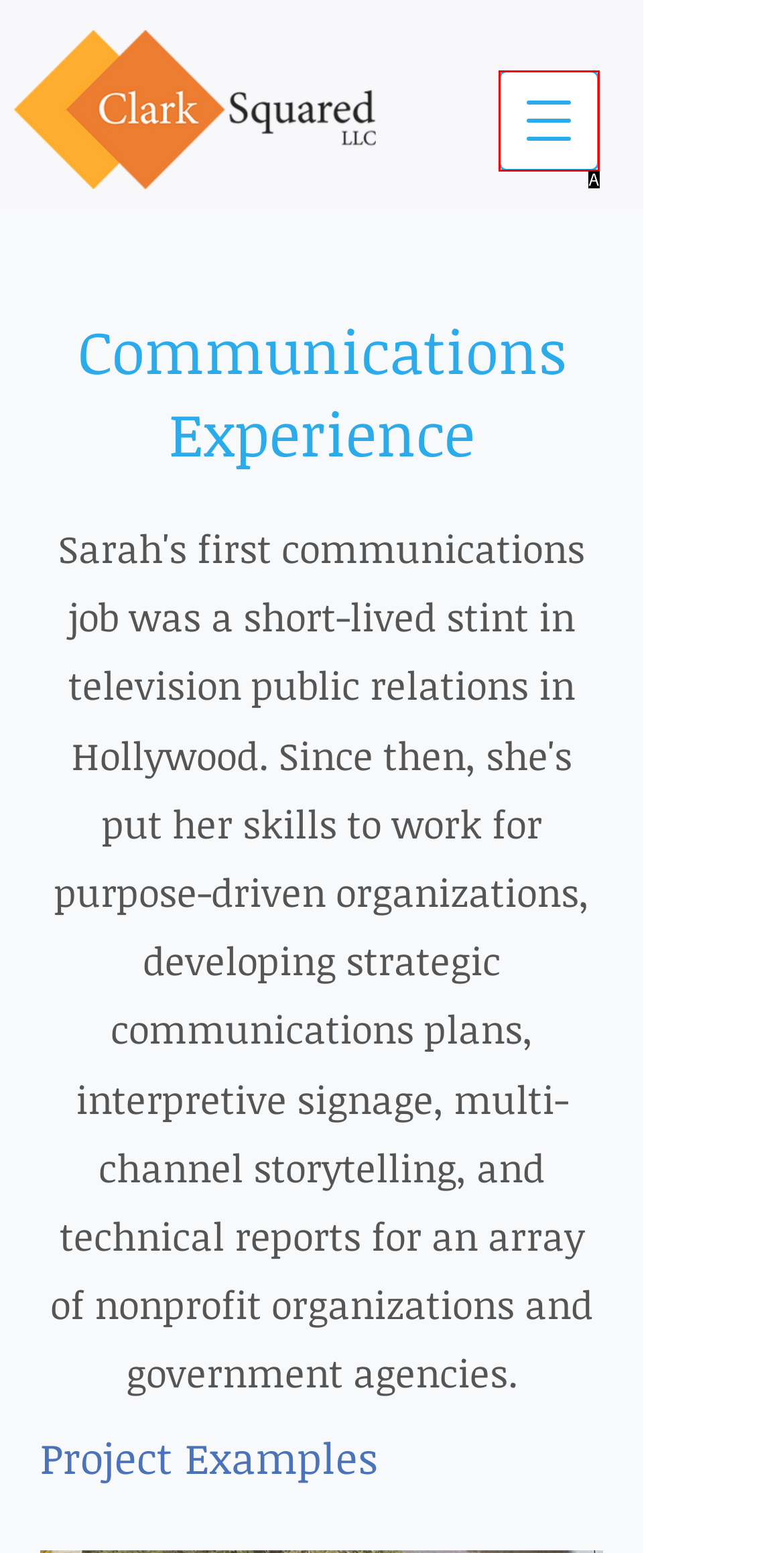Choose the HTML element that matches the description: aria-label="Open navigation menu"
Reply with the letter of the correct option from the given choices.

A